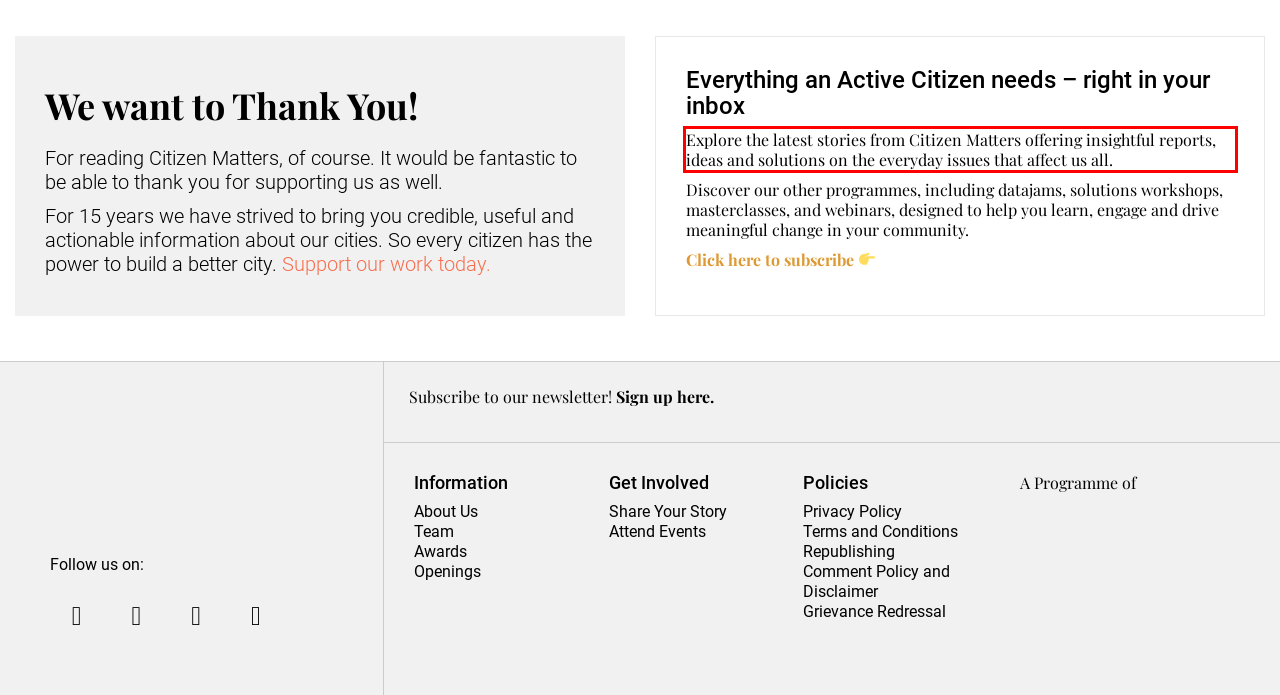Given the screenshot of a webpage, identify the red rectangle bounding box and recognize the text content inside it, generating the extracted text.

Explore the latest stories from Citizen Matters offering insightful reports, ideas and solutions on the everyday issues that affect us all.